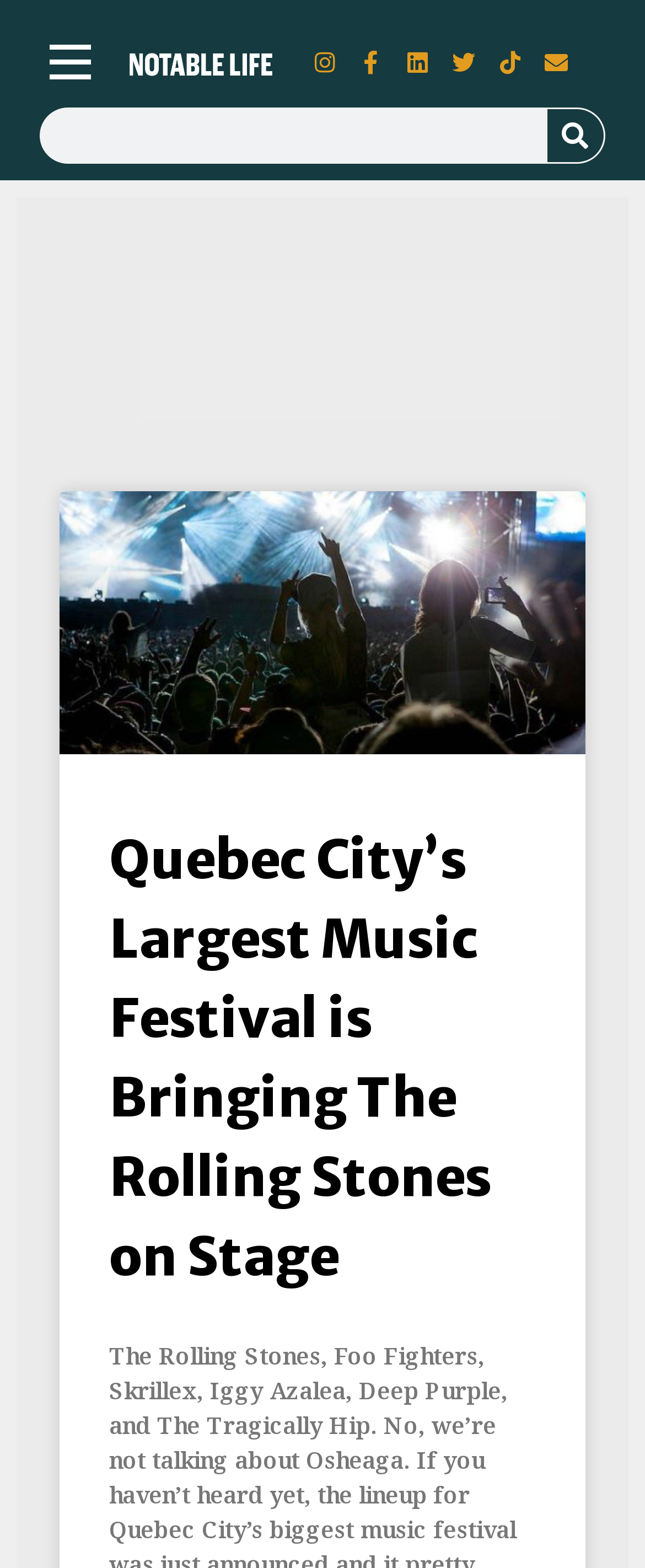Please give a concise answer to this question using a single word or phrase: 
How many social media links are there?

6